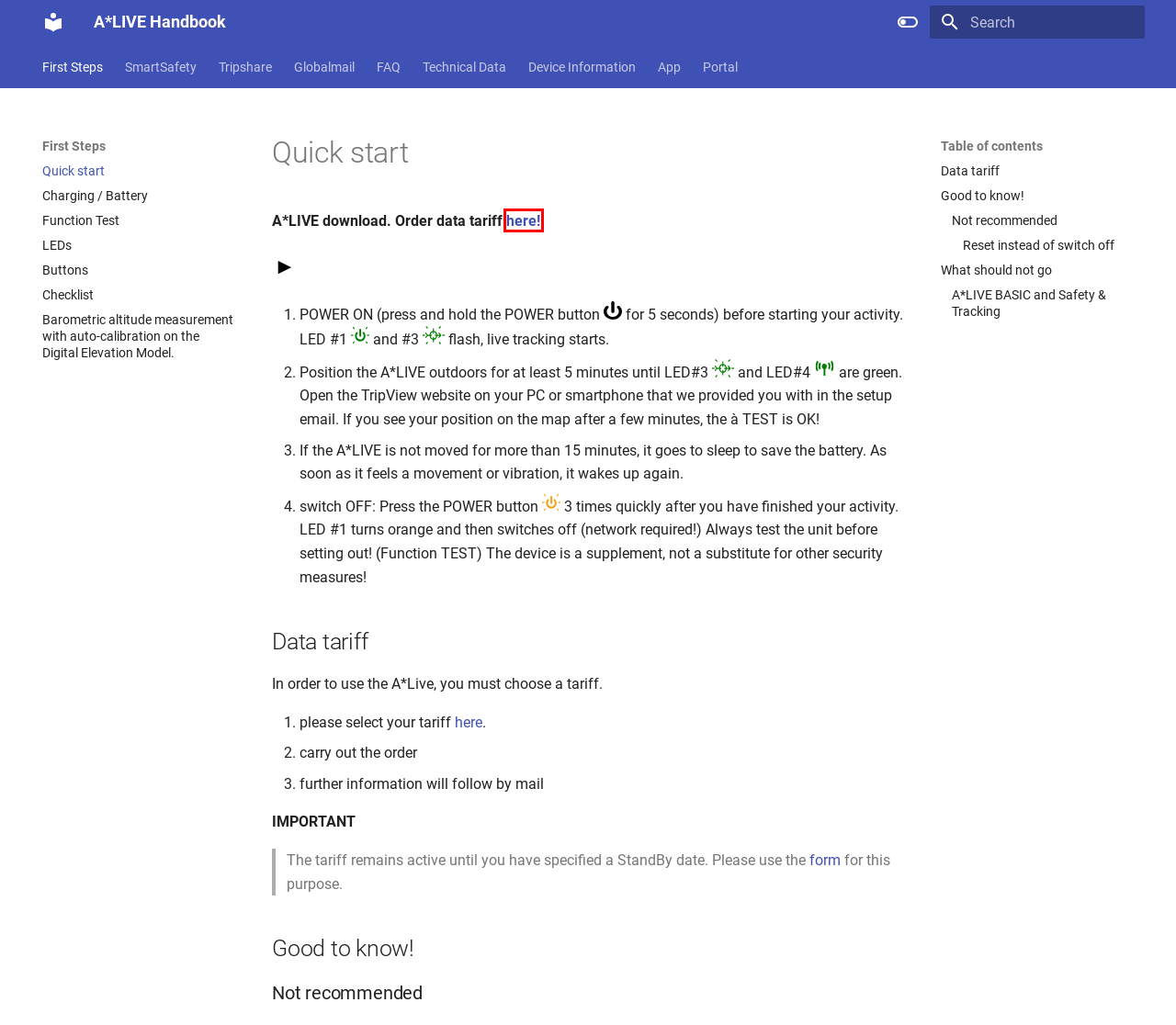You have a screenshot of a webpage with a red rectangle bounding box around a UI element. Choose the best description that matches the new page after clicking the element within the bounding box. The candidate descriptions are:
A. LEDs - A*LIVE Handbook
B. Overview - A*LIVE Handbook
C. Management Portal - Protegear.io - A*LIVE Handbook
D. Buttons - A*LIVE Handbook
E. A*LIVE Handbook
F. ProteGear A*LIVE v2 - SmartSafety Tool
G. Function Test - A*LIVE Handbook
H. ProteGear - Tarifwechsel beauftragen

F